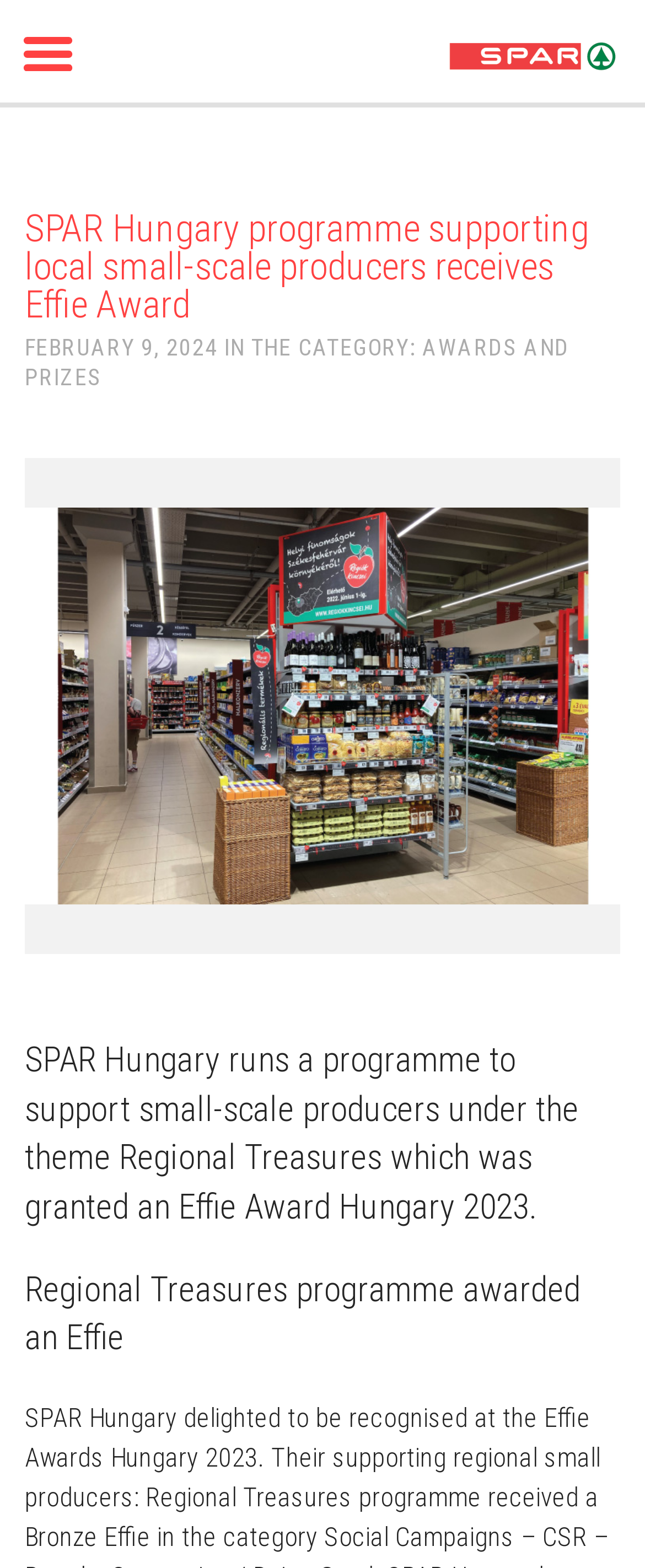Generate a thorough caption that explains the contents of the webpage.

The webpage is about SPAR Hungary's "Regional Treasures" program, which supports small-scale producers and has received an Effie Award Hungary 2023. 

At the top left, there is a link with no text. To the right of this link, there is another link with the text "SPAR International". 

Below these links, there is a main heading that reads "SPAR Hungary programme supporting local small-scale producers receives Effie Award". 

Underneath this heading, there is a paragraph of text that states "FEBRUARY 9, 2024 IN THE CATEGORY: AWARDS AND PRIZES". 

Further down, there is a link to "Download image" located near the top right corner of the page. 

The main content of the page is divided into two sections, each with its own heading. The first section's heading reads "SPAR Hungary runs a programme to support small-scale producers under the theme Regional Treasures which was granted an Effie Award Hungary 2023." 

The second section's heading is "Regional Treasures programme awarded an Effie", located below the first section.